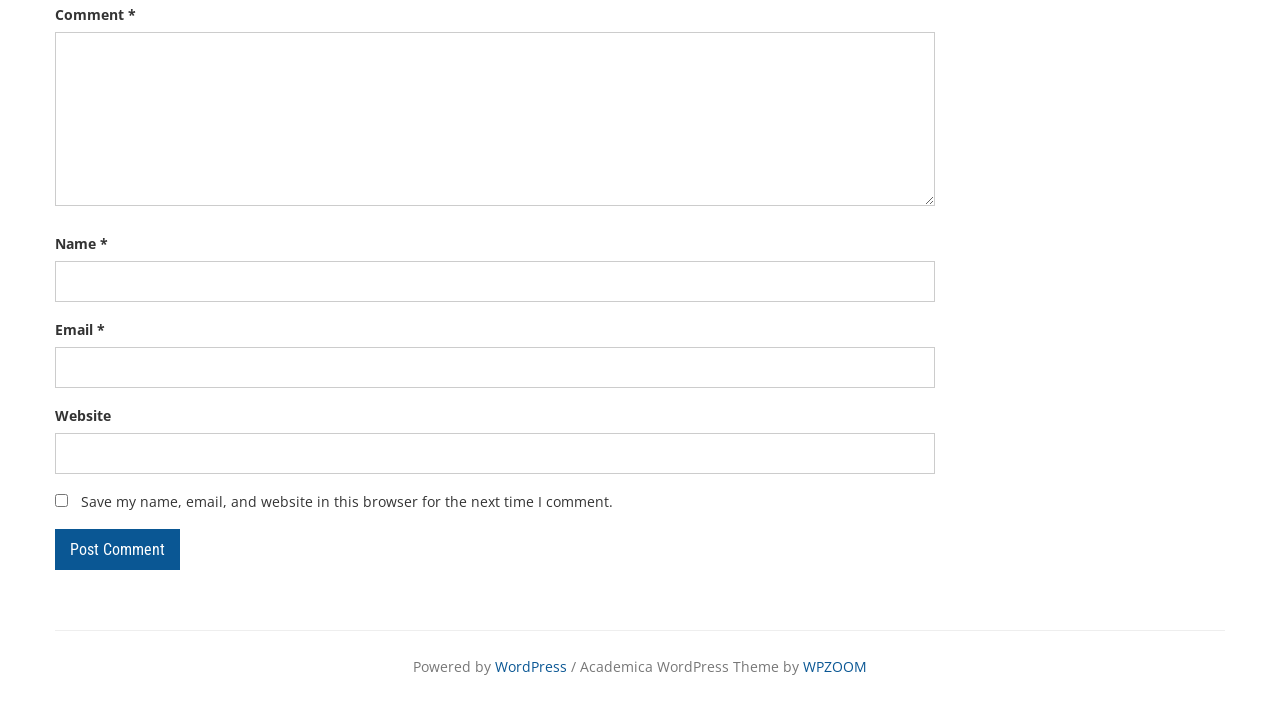Can you give a comprehensive explanation to the question given the content of the image?
What is the purpose of the checkbox?

The checkbox is labeled 'Save my name, email, and website in this browser for the next time I comment.' This suggests that its purpose is to save the user's comment information for future use.